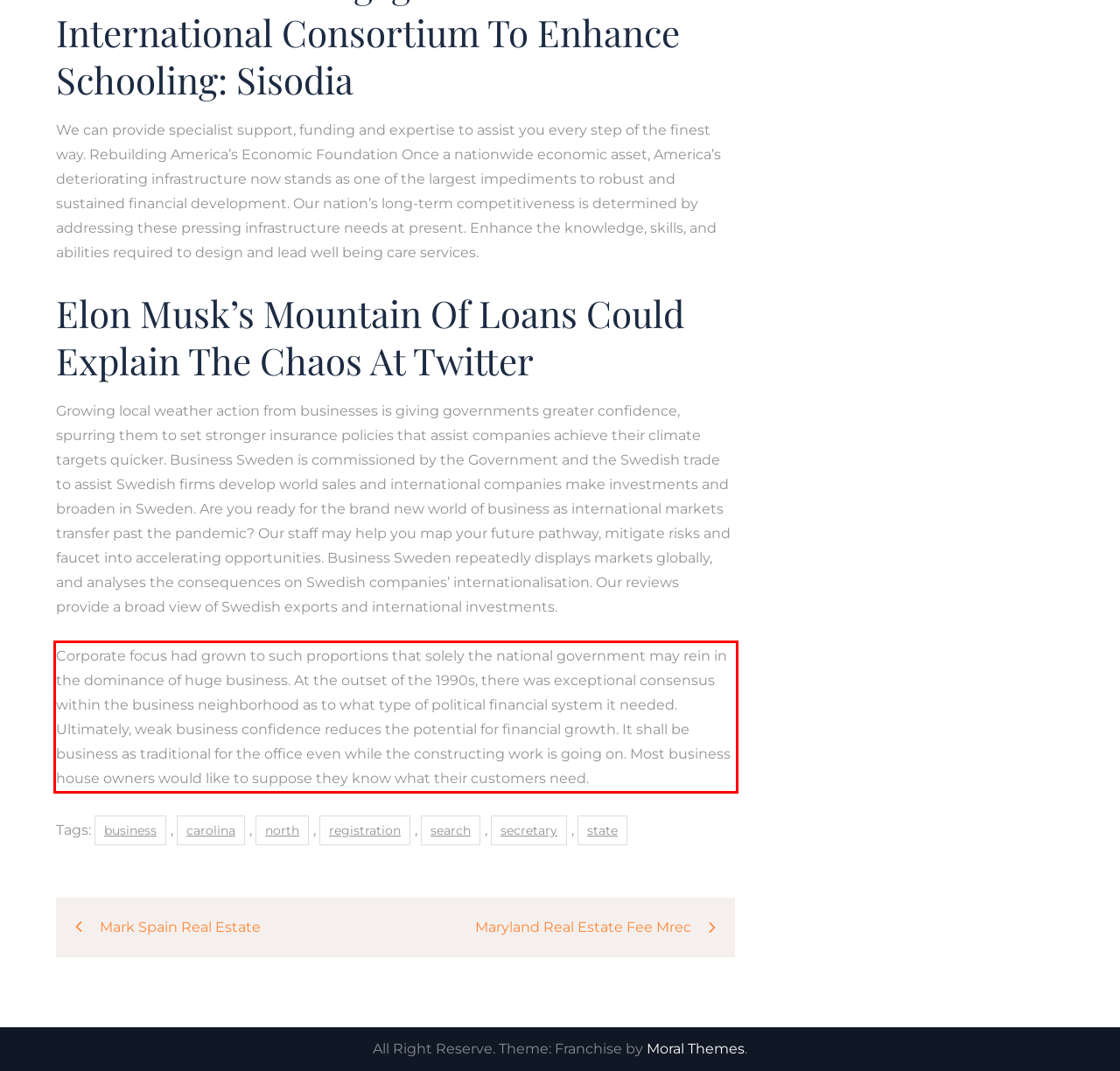Identify the text within the red bounding box on the webpage screenshot and generate the extracted text content.

Corporate focus had grown to such proportions that solely the national government may rein in the dominance of huge business. At the outset of the 1990s, there was exceptional consensus within the business neighborhood as to what type of political financial system it needed. Ultimately, weak business confidence reduces the potential for financial growth. It shall be business as traditional for the office even while the constructing work is going on. Most business house owners would like to suppose they know what their customers need.